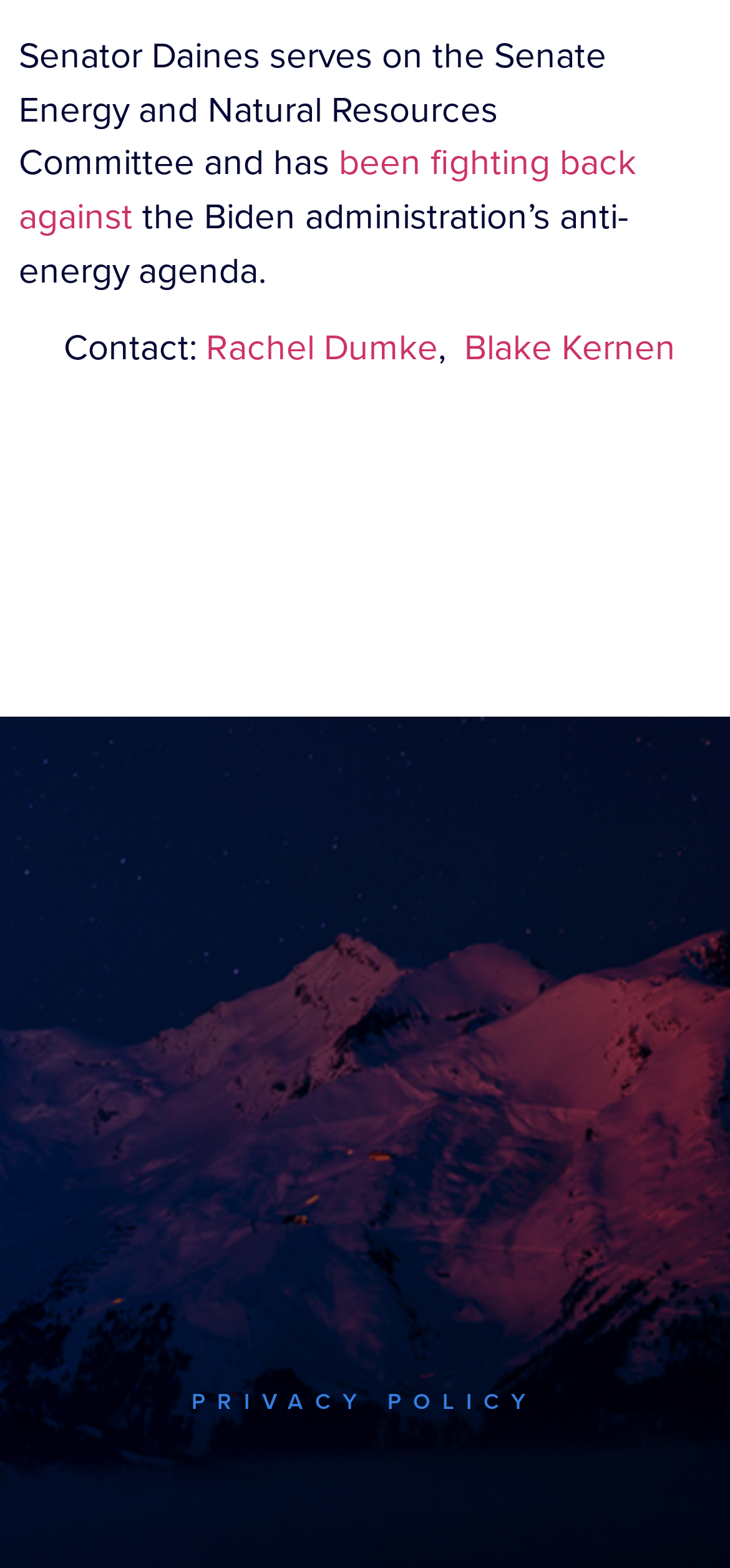Please analyze the image and provide a thorough answer to the question:
Who are the contacts mentioned on the webpage?

The question can be answered by looking at the 'Contact:' section of the webpage, which lists two names: Rachel Dumke and Blake Kernen, both of which are links.